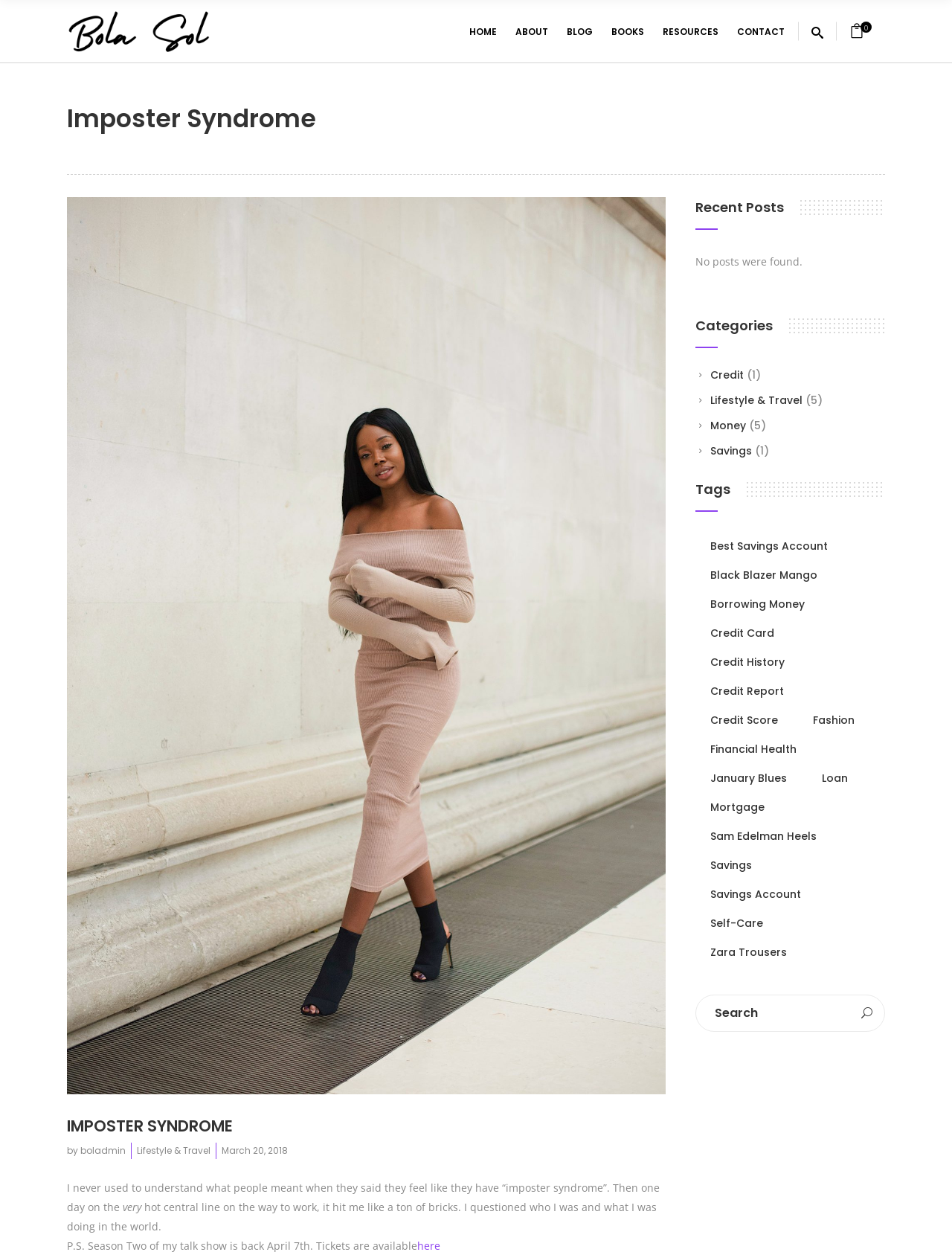Please provide a short answer using a single word or phrase for the question:
What is the purpose of the textbox at the bottom of the webpage?

Search